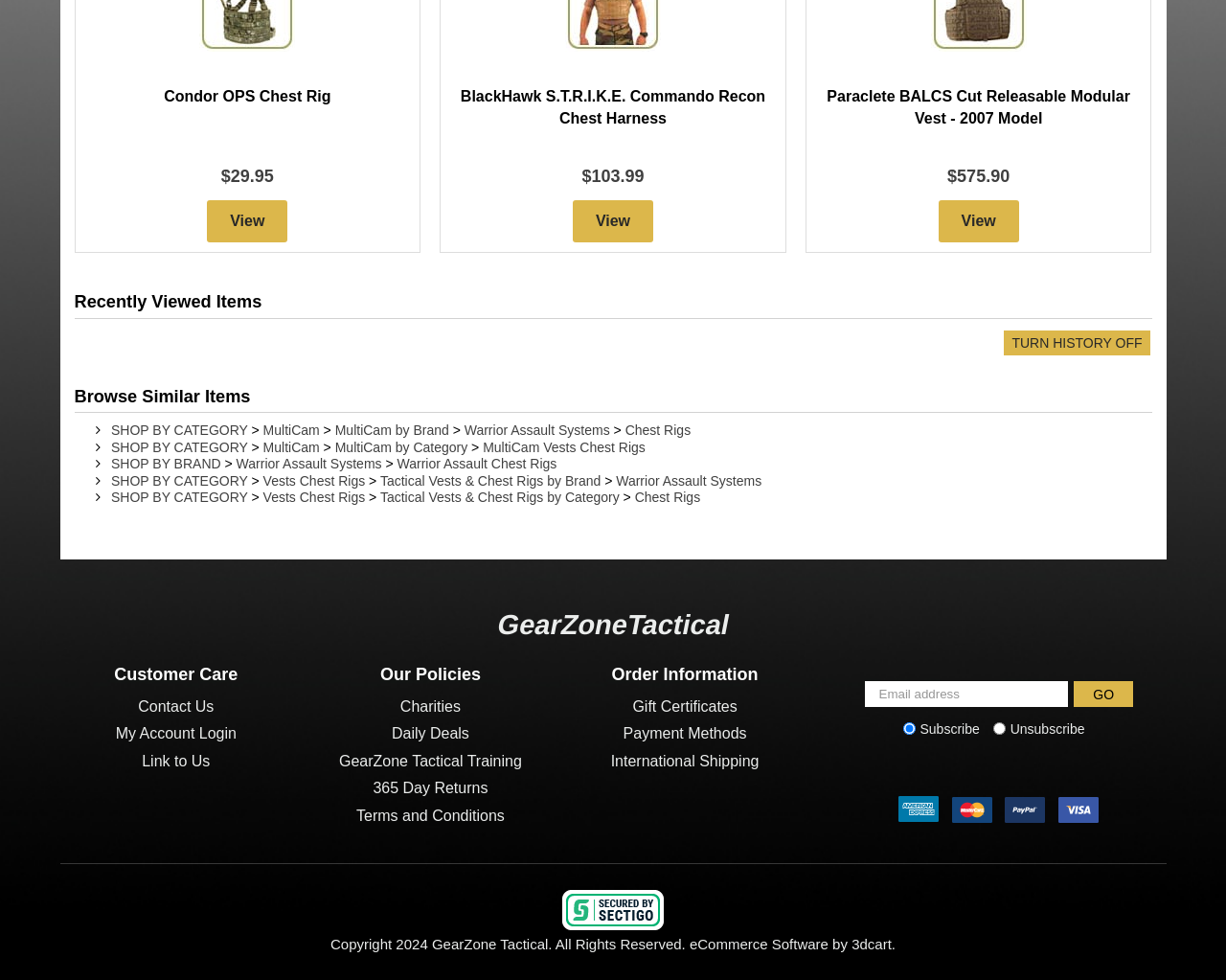Kindly provide the bounding box coordinates of the section you need to click on to fulfill the given instruction: "Shop by Category".

[0.091, 0.432, 0.202, 0.447]